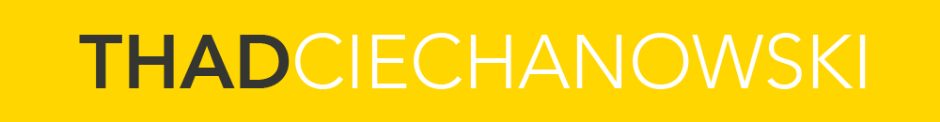What text weights are used in the name?
Please give a detailed and elaborate answer to the question.

The name features a mix of bold and regular text weights, creating a visual contrast that draws the viewer's attention.